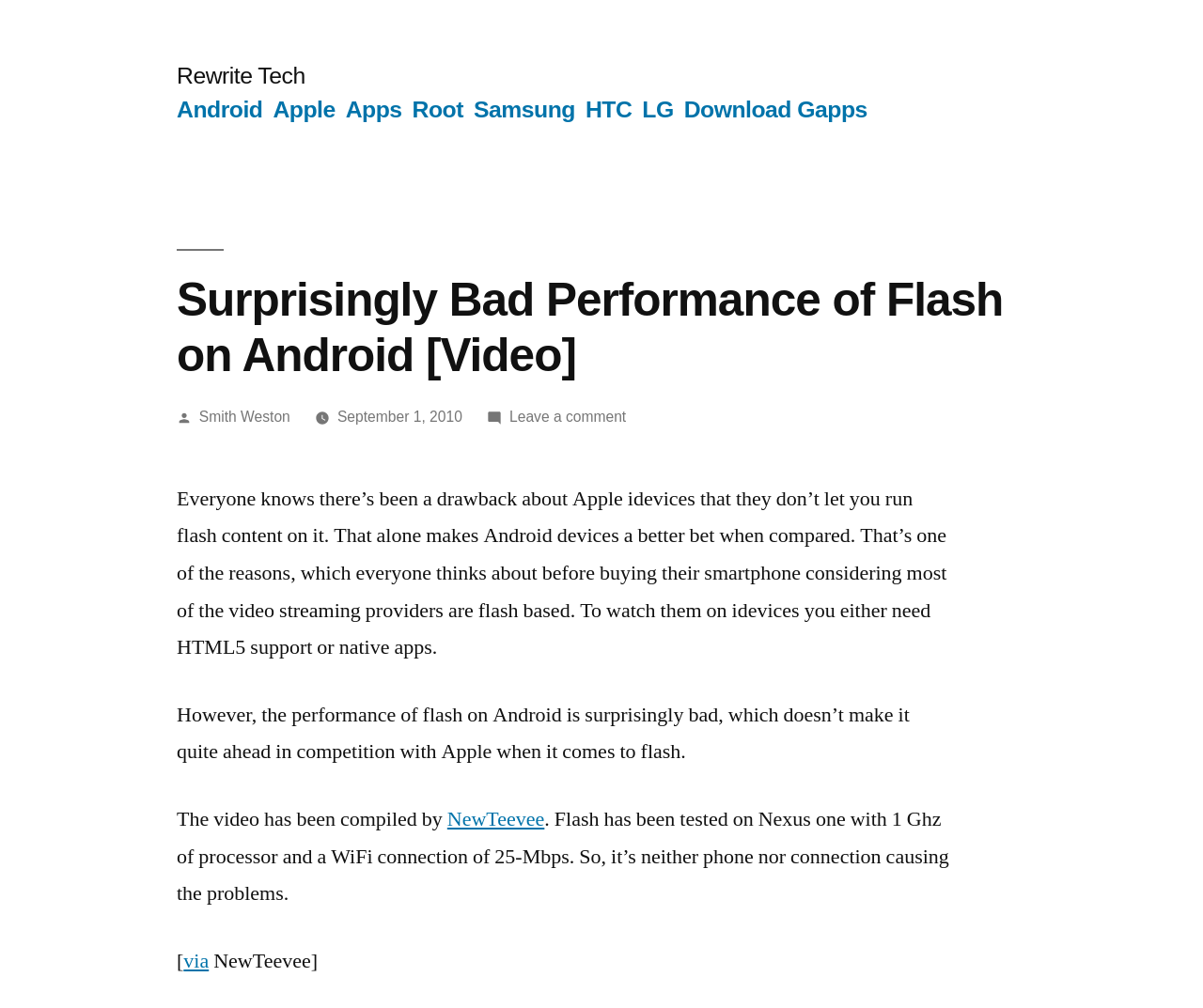Identify the bounding box coordinates of the clickable section necessary to follow the following instruction: "Read the article by Smith Weston". The coordinates should be presented as four float numbers from 0 to 1, i.e., [left, top, right, bottom].

[0.165, 0.405, 0.241, 0.421]